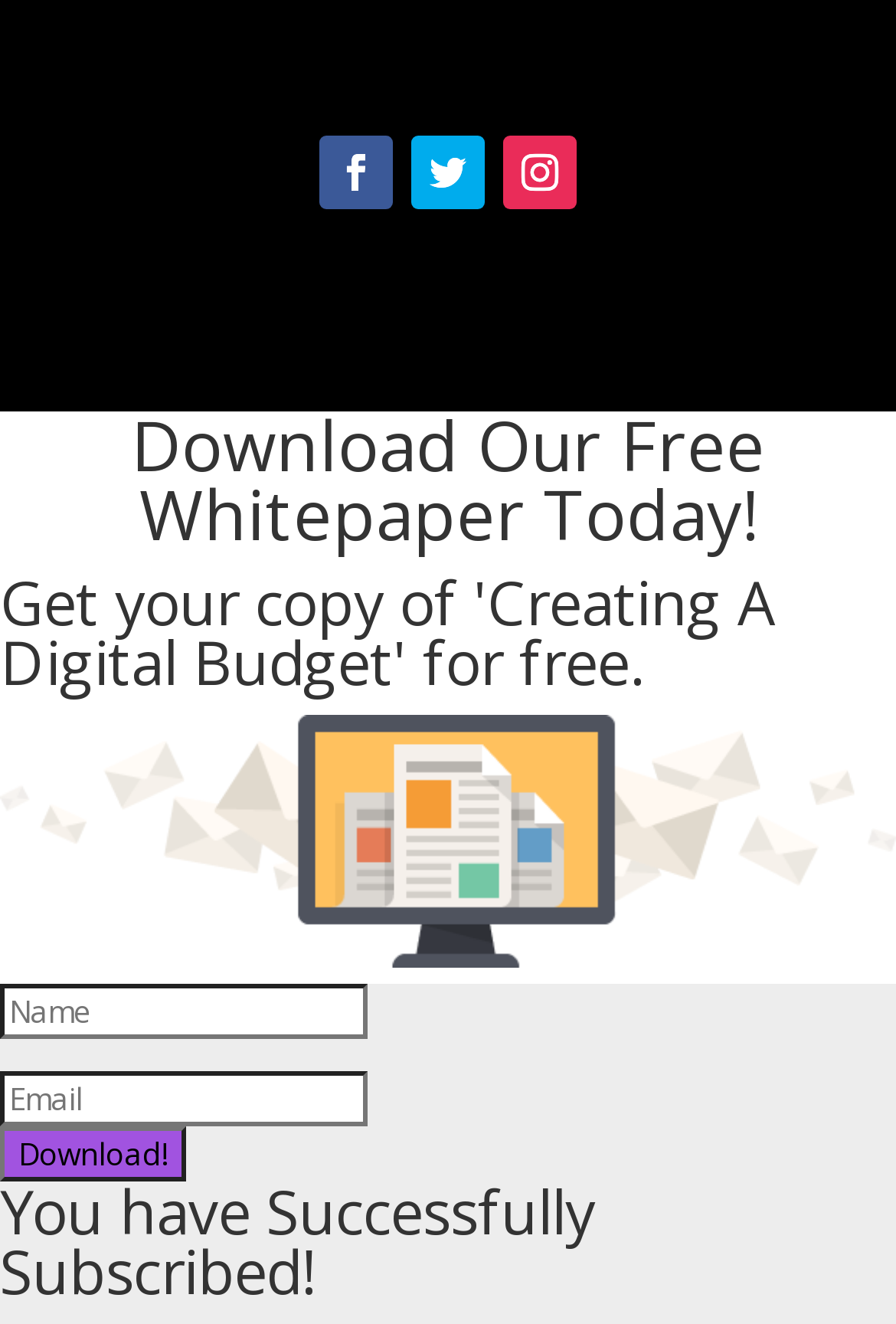What is the purpose of the webpage?
Please use the image to deliver a detailed and complete answer.

The webpage has a prominent heading 'Download Our Free Whitepaper Today!' and a button 'Download!' which suggests that the purpose of the webpage is to allow users to download a free whitepaper.